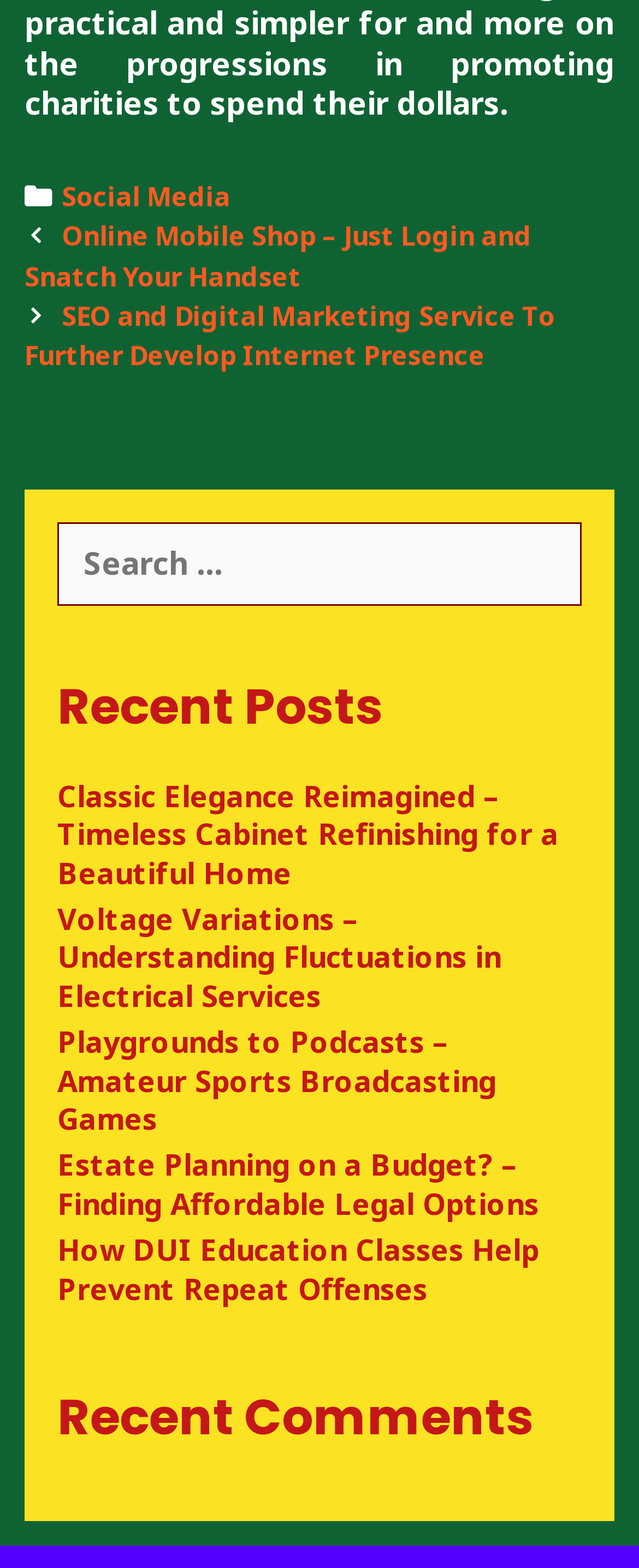Identify the bounding box for the described UI element. Provide the coordinates in (top-left x, top-left y, bottom-right x, bottom-right y) format with values ranging from 0 to 1: Social Media

[0.097, 0.114, 0.361, 0.137]